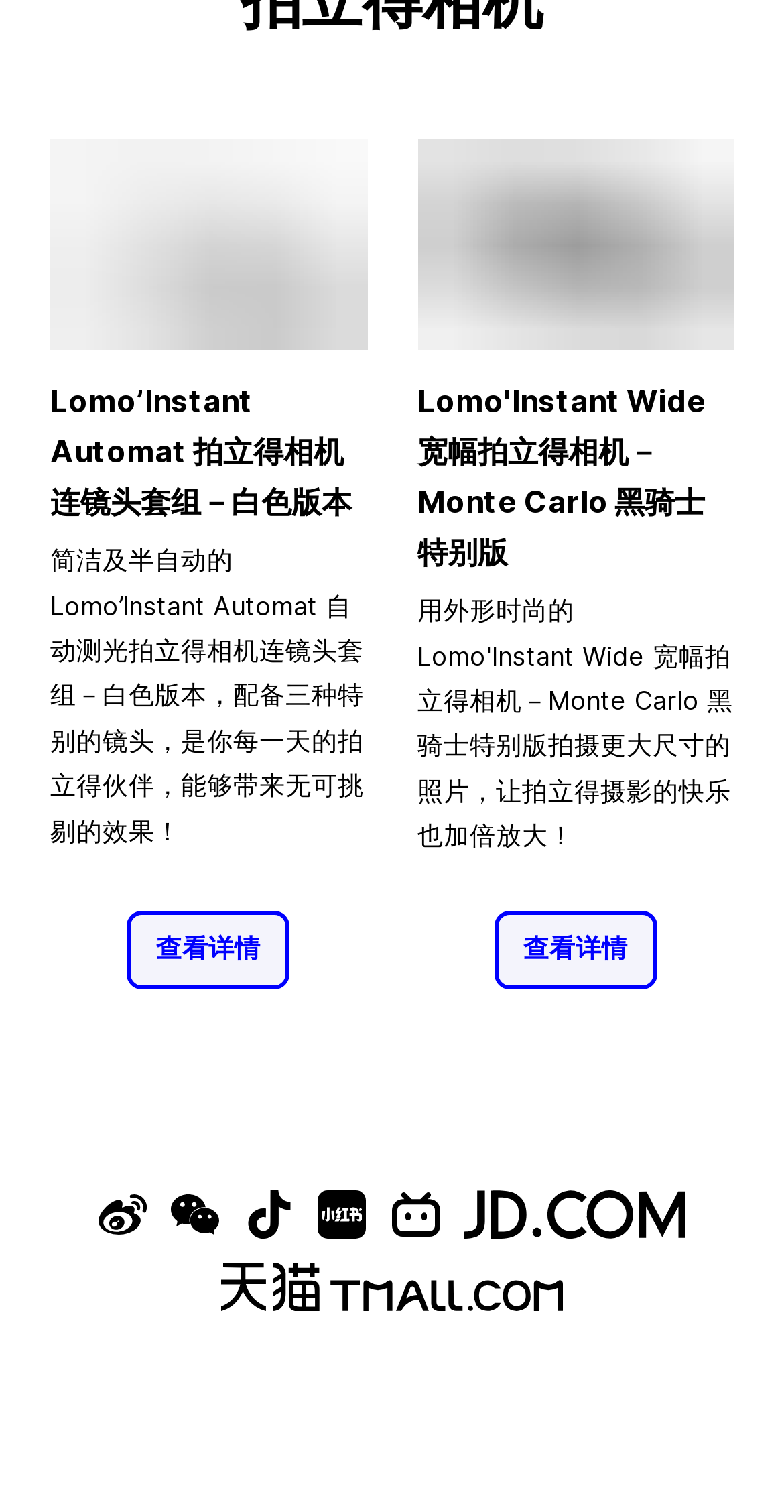How many social media links are available?
Please provide a comprehensive answer based on the contents of the image.

I counted the number of social media links at the bottom of the page and found six: Sina Weibo, WeChat, Douyin, Xiaohongshu, Bilibili, and two Lomography store links.